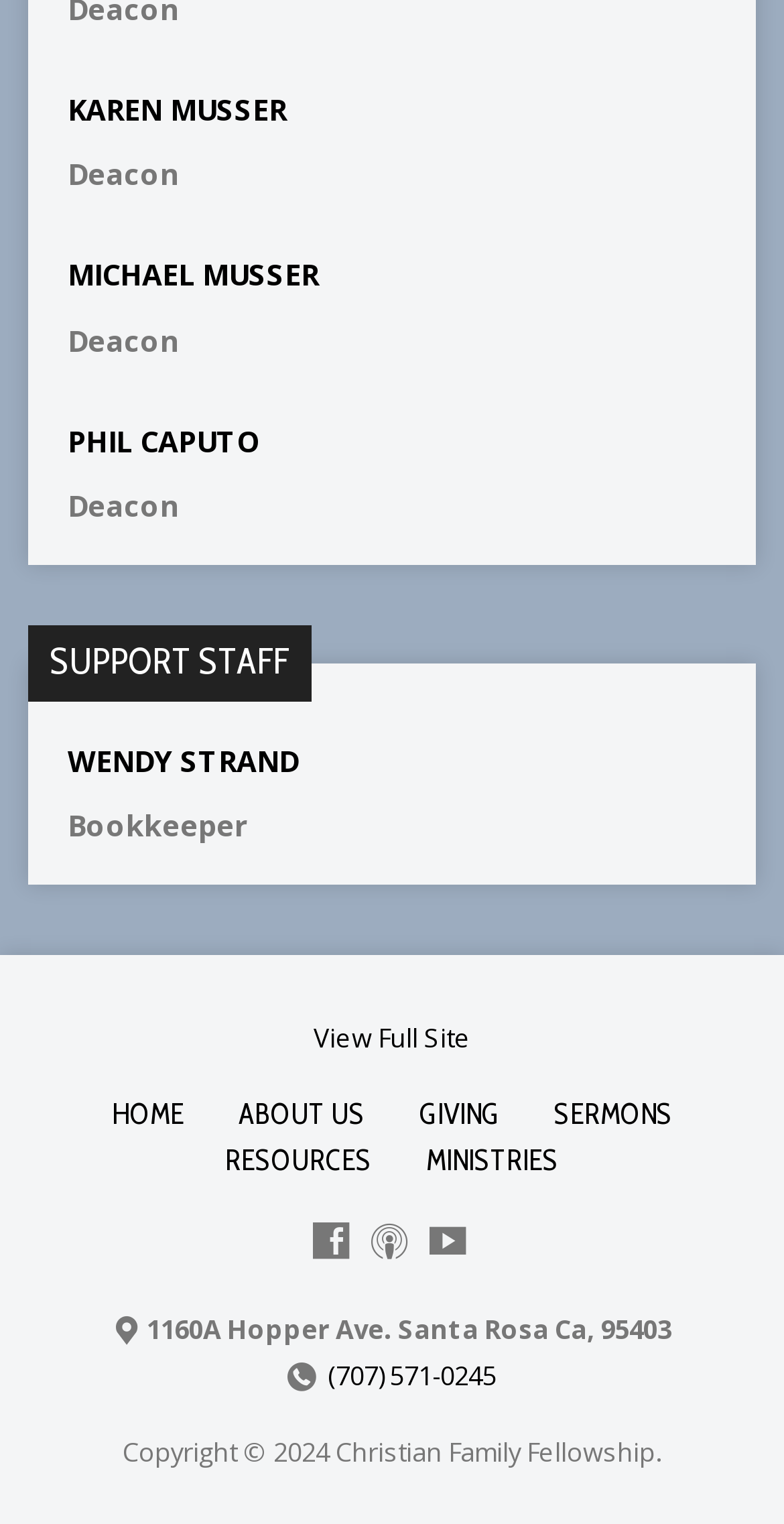Identify the bounding box coordinates of the element to click to follow this instruction: 'View Karen Musser's profile'. Ensure the coordinates are four float values between 0 and 1, provided as [left, top, right, bottom].

[0.086, 0.06, 0.366, 0.085]